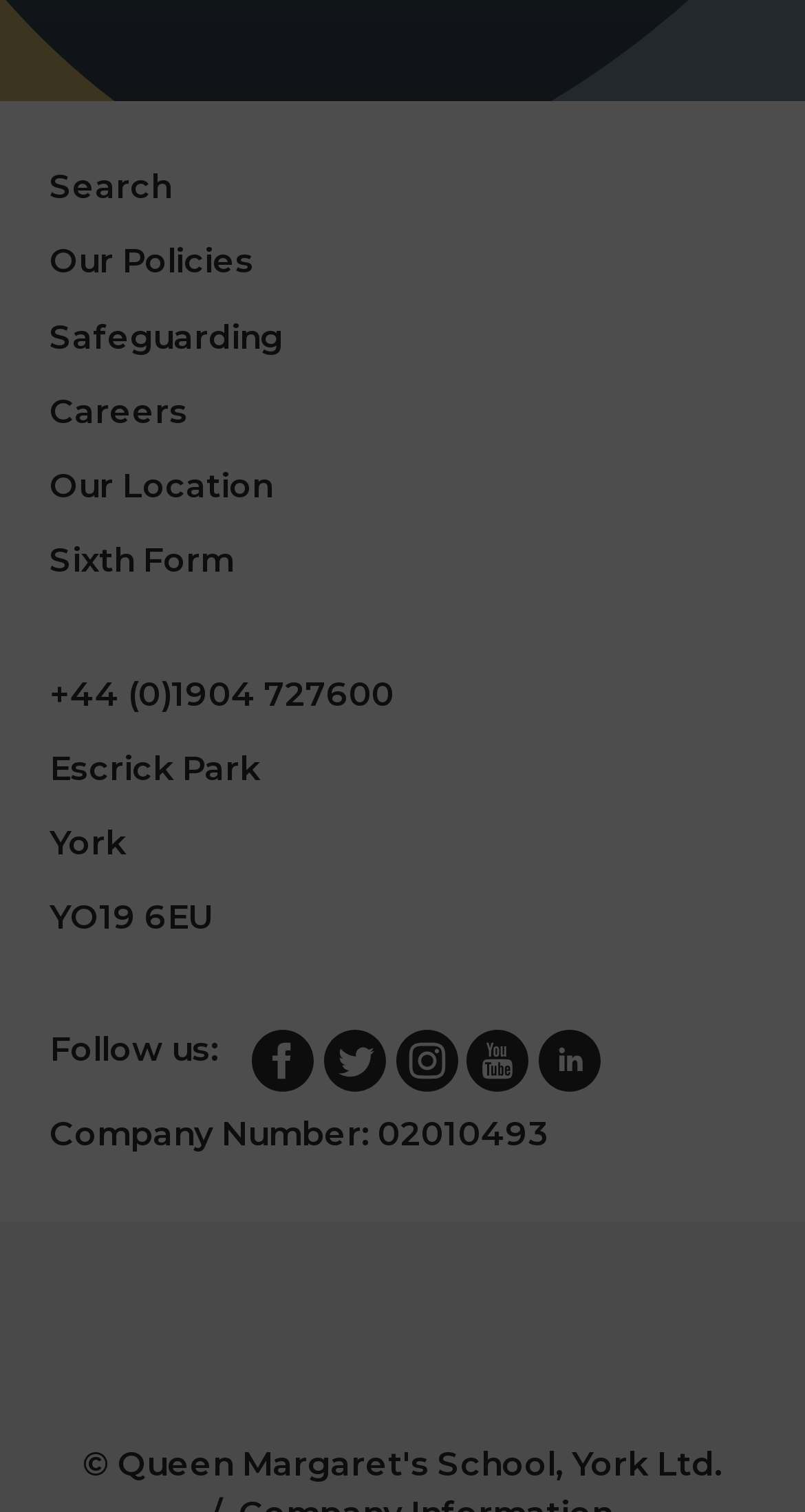How many images are there at the bottom of the page? Analyze the screenshot and reply with just one word or a short phrase.

9